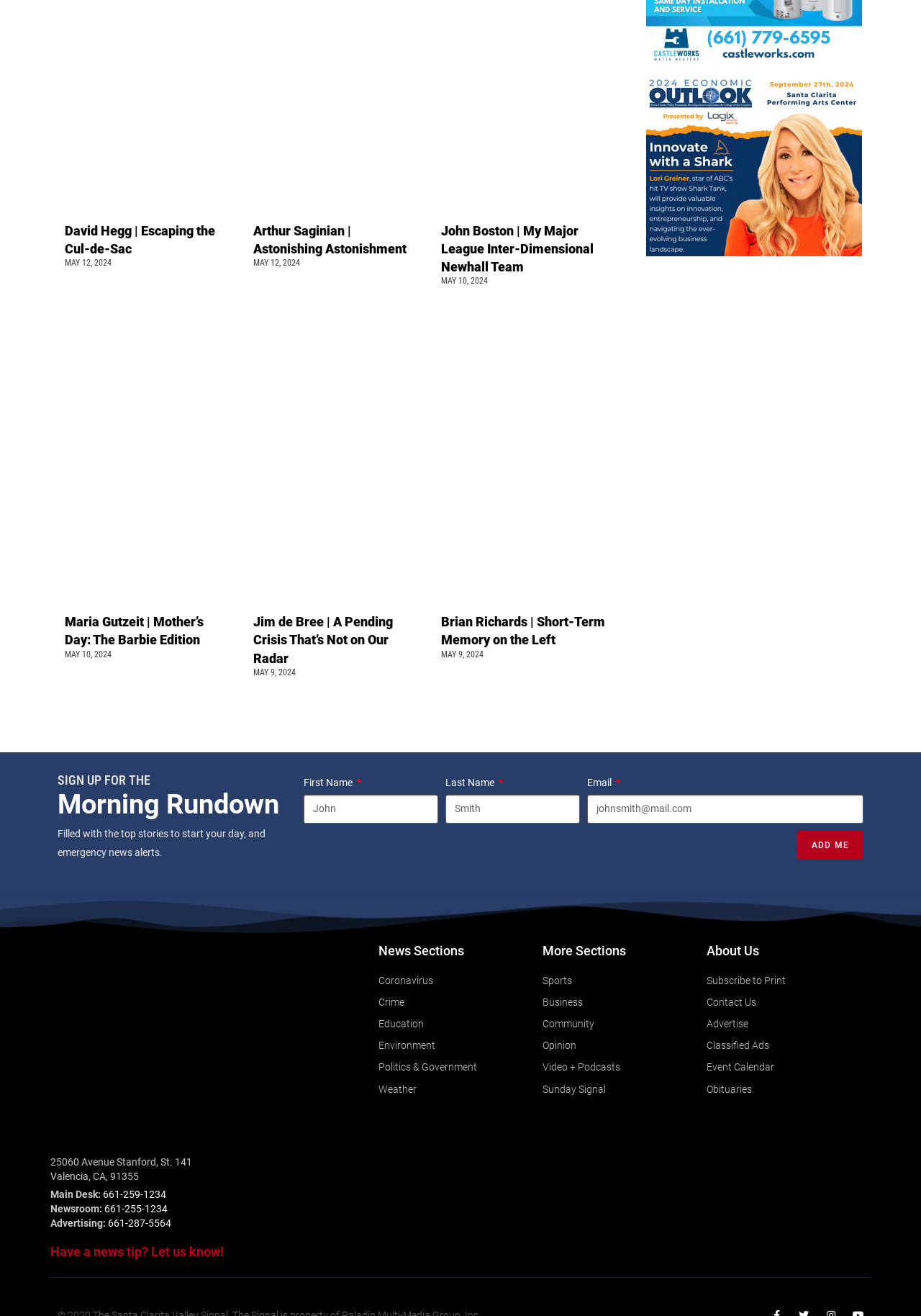Determine the bounding box coordinates of the region that needs to be clicked to achieve the task: "Sign up for the Morning Rundown".

[0.062, 0.588, 0.314, 0.598]